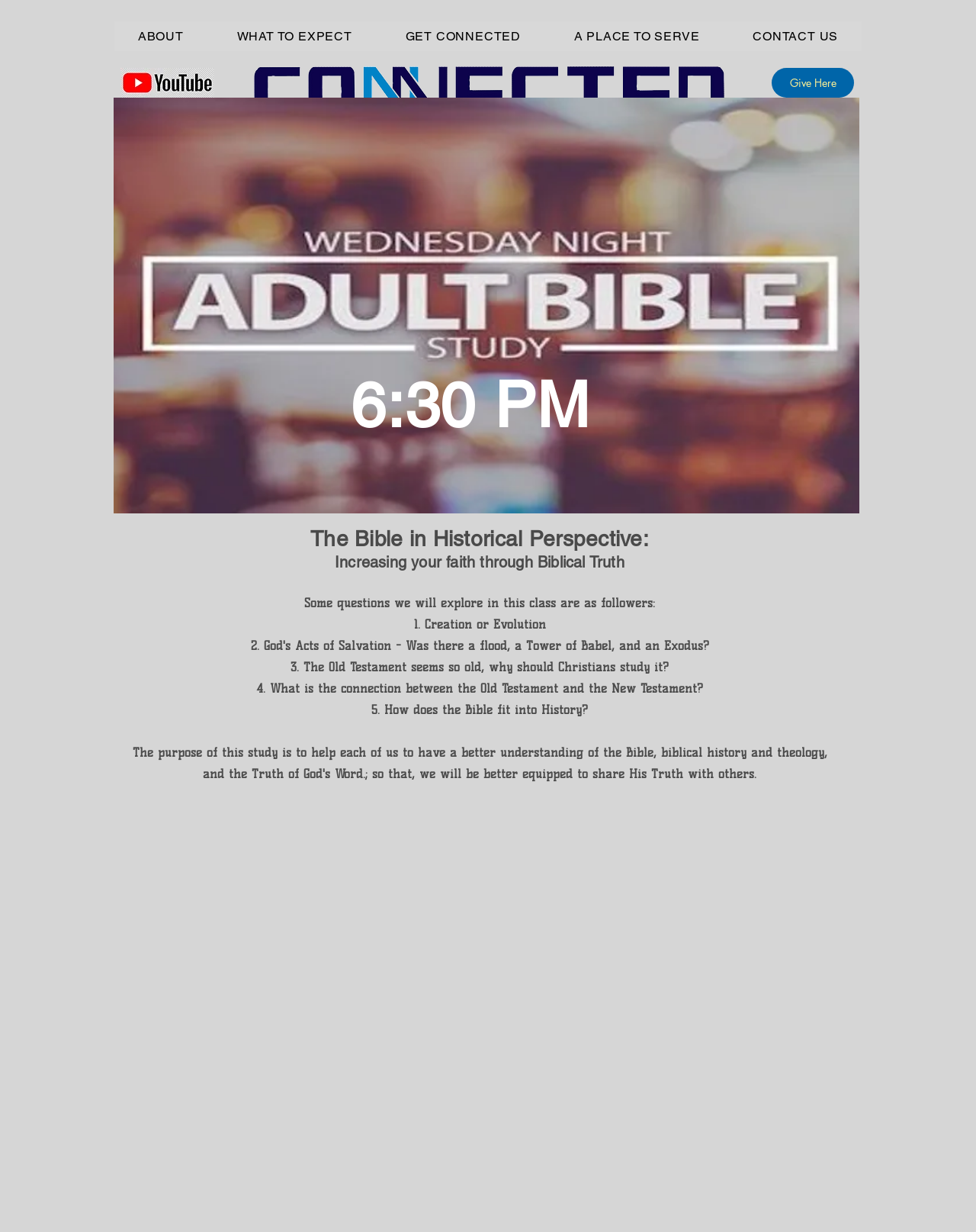What is the purpose of the Bible study class?
Provide an in-depth and detailed answer to the question.

By examining the StaticText elements on the webpage, I found a description of the Bible study class, which states that the purpose is to 'Increase your faith through Biblical Truth'.